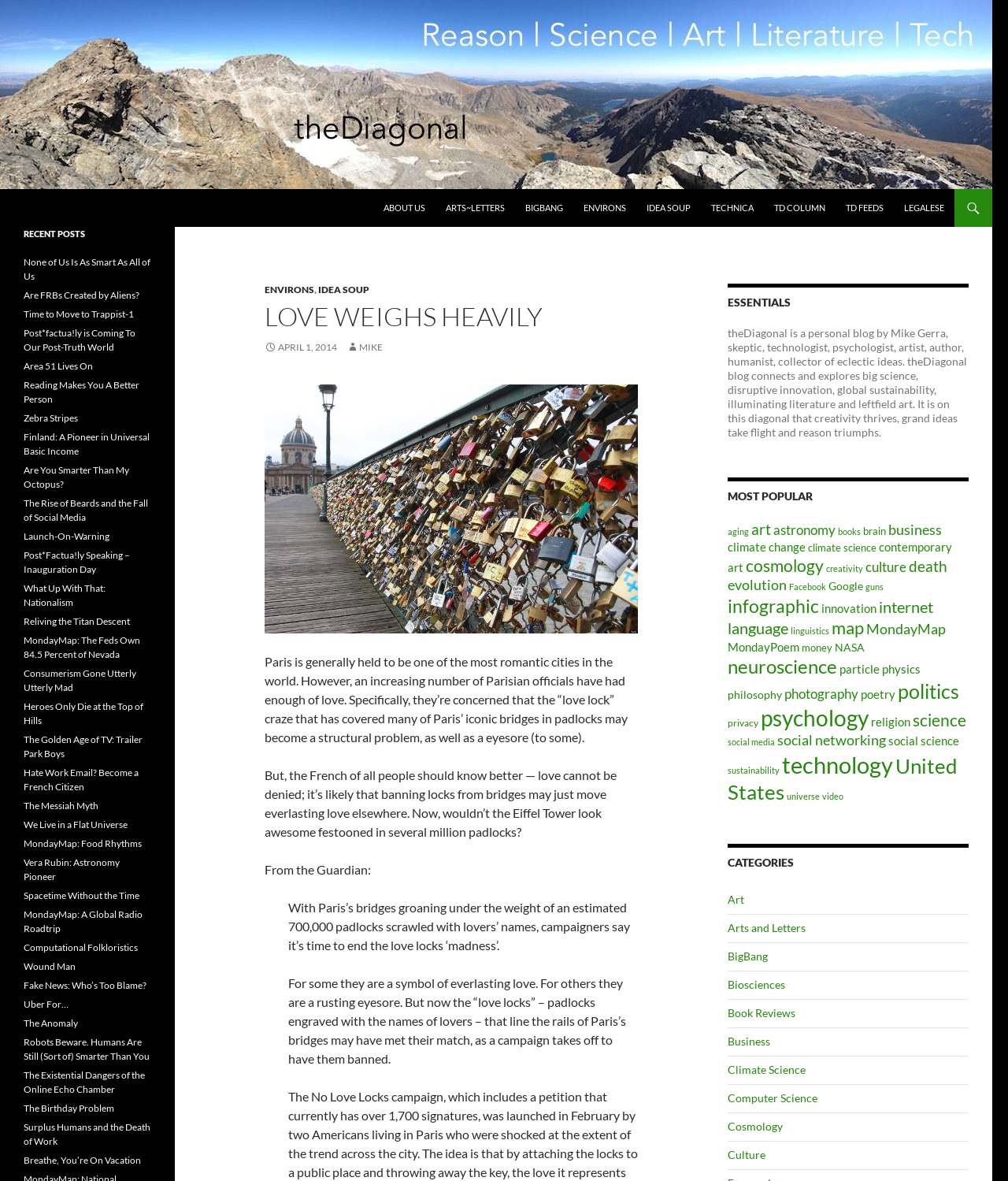Who is the author of theDiagonal?
Please ensure your answer to the question is detailed and covers all necessary aspects.

I found a static text element with the description 'theDiagonal is a personal blog by Mike Gerra, ...' which suggests that Mike Gerra is the author of theDiagonal.